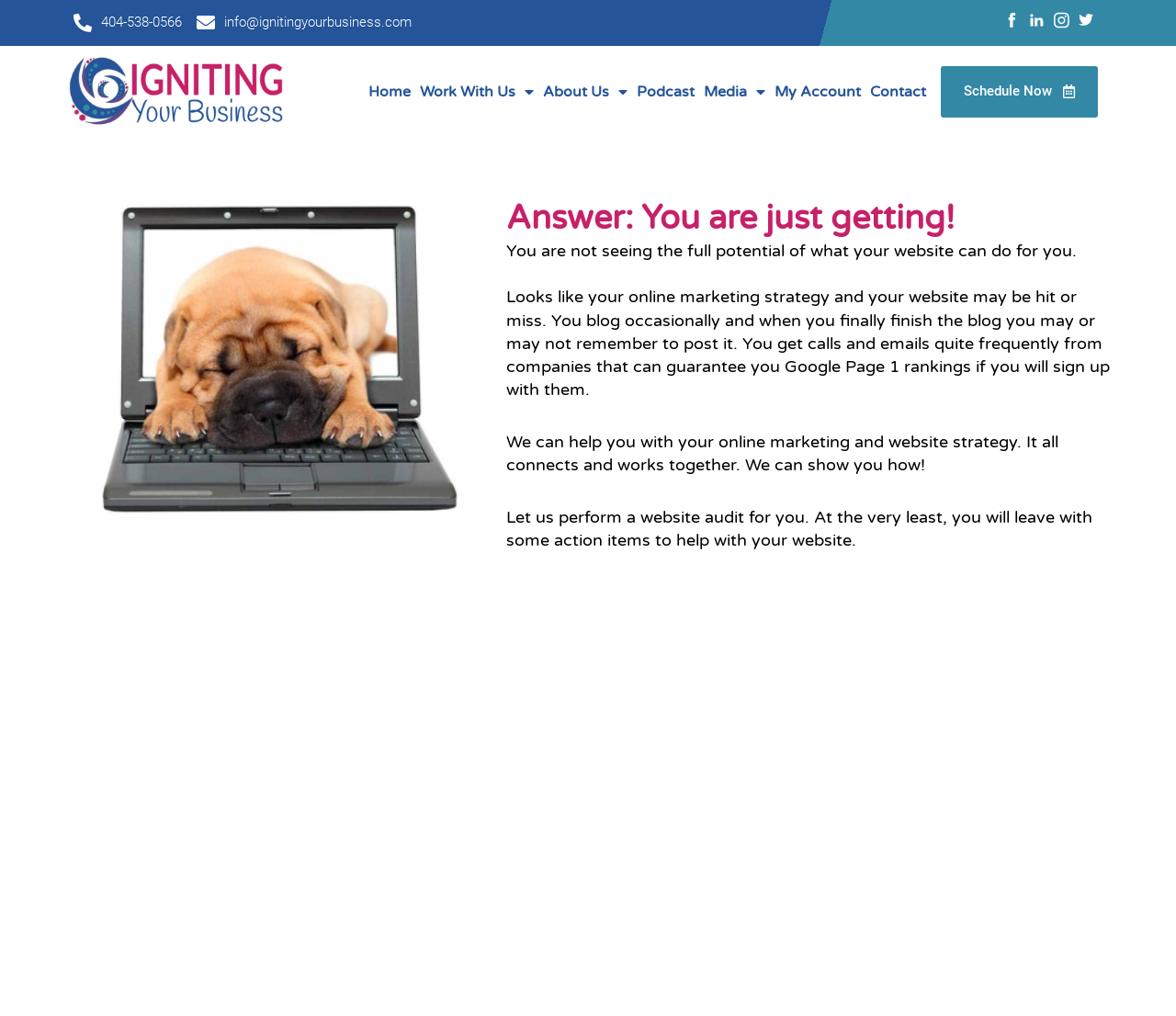Determine the bounding box coordinates of the clickable region to follow the instruction: "Go to the home page".

[0.309, 0.045, 0.353, 0.136]